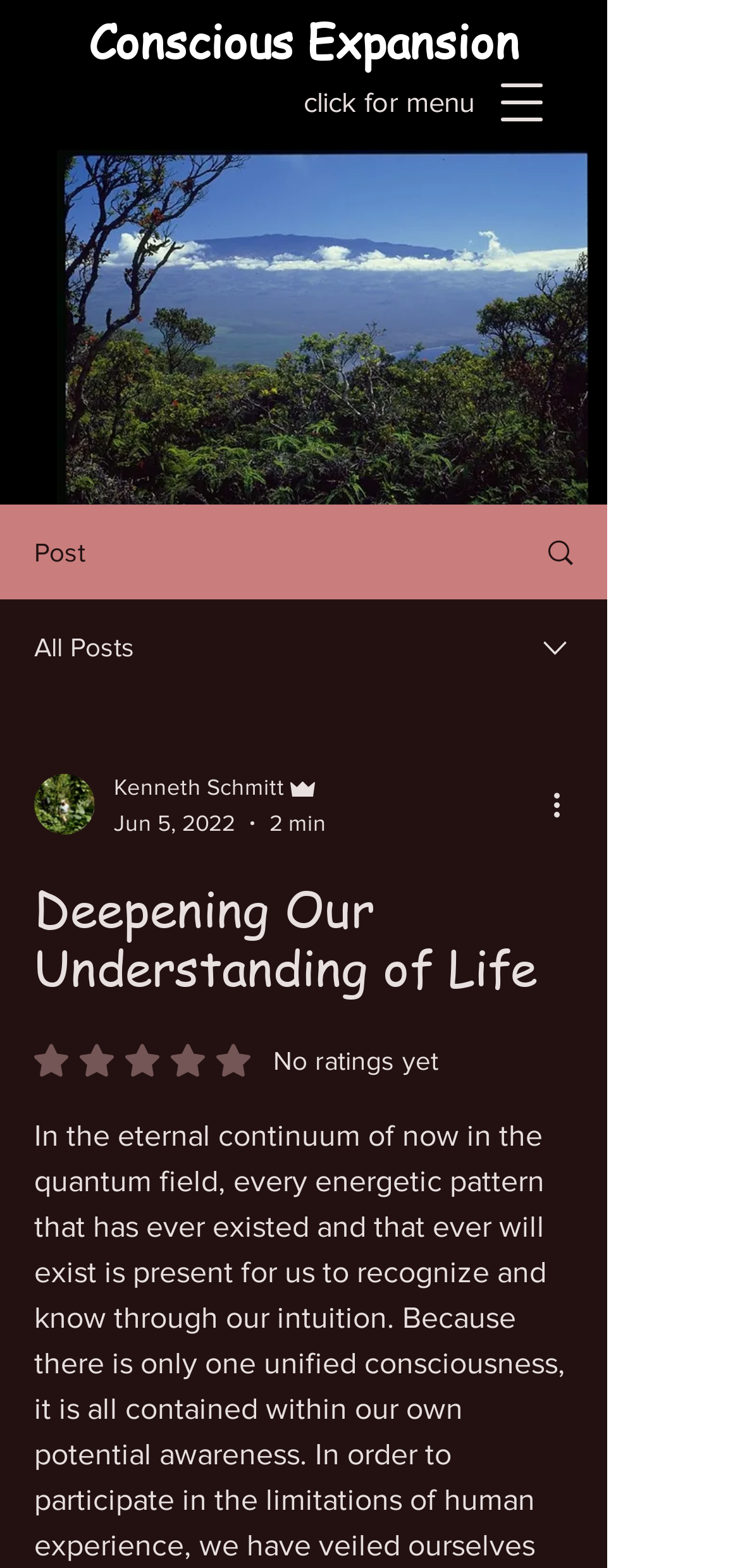Find the coordinates for the bounding box of the element with this description: "Kenneth Schmitt".

[0.154, 0.491, 0.441, 0.514]